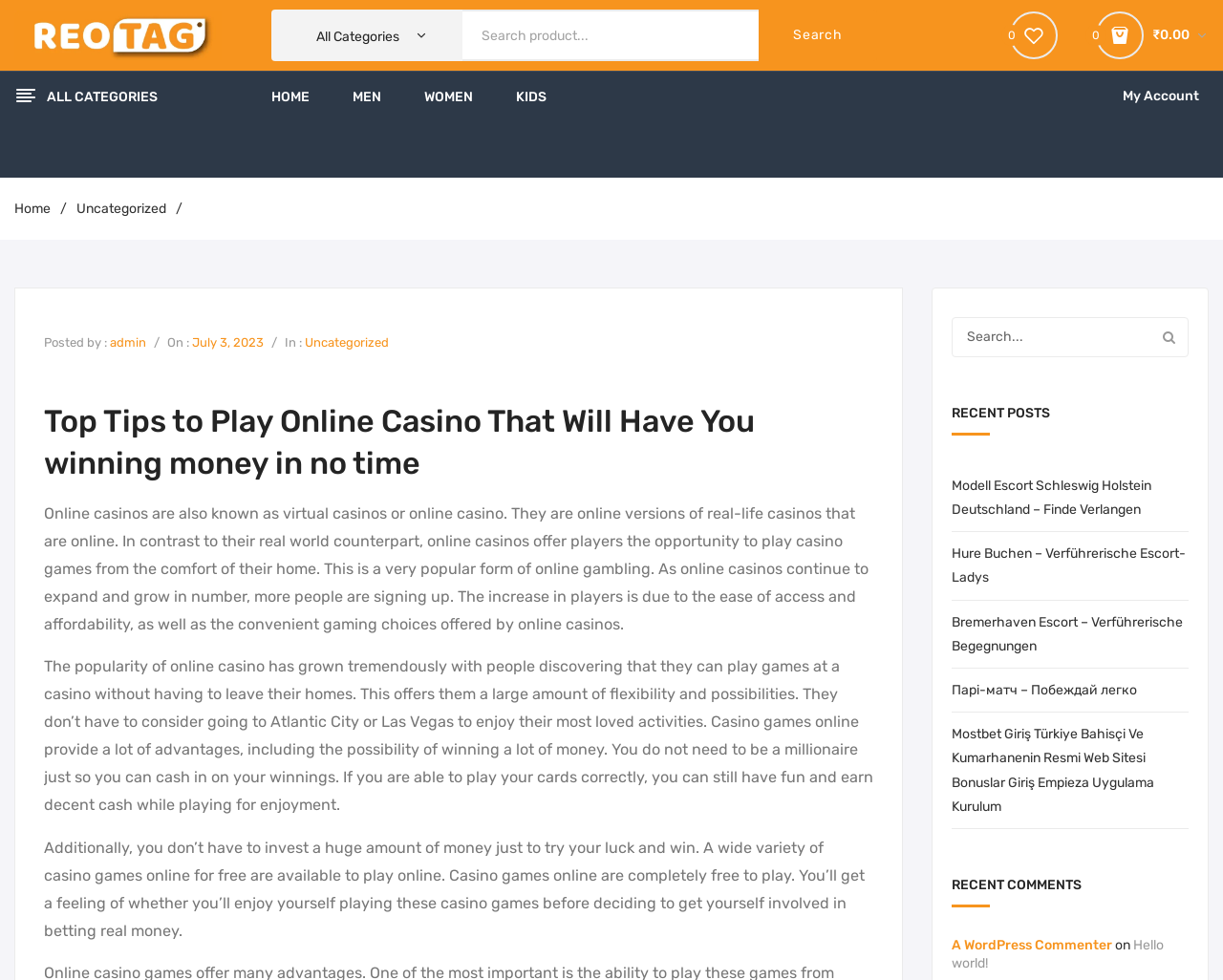Determine the coordinates of the bounding box for the clickable area needed to execute this instruction: "Go to the home page".

[0.012, 0.205, 0.041, 0.221]